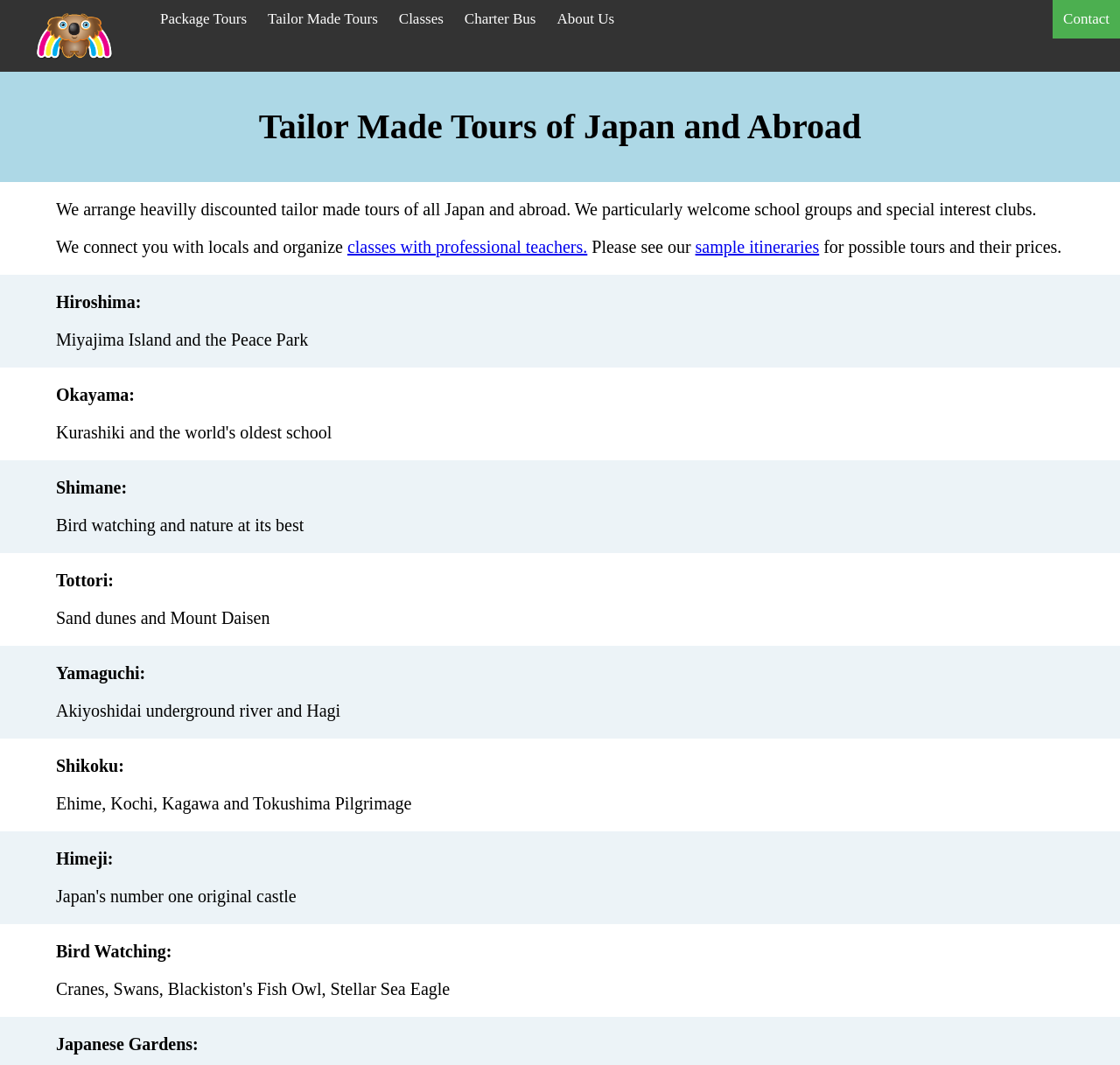Please provide a one-word or phrase answer to the question: 
What regions are featured on the website?

Hiroshima, Okayama, Shimane, etc.